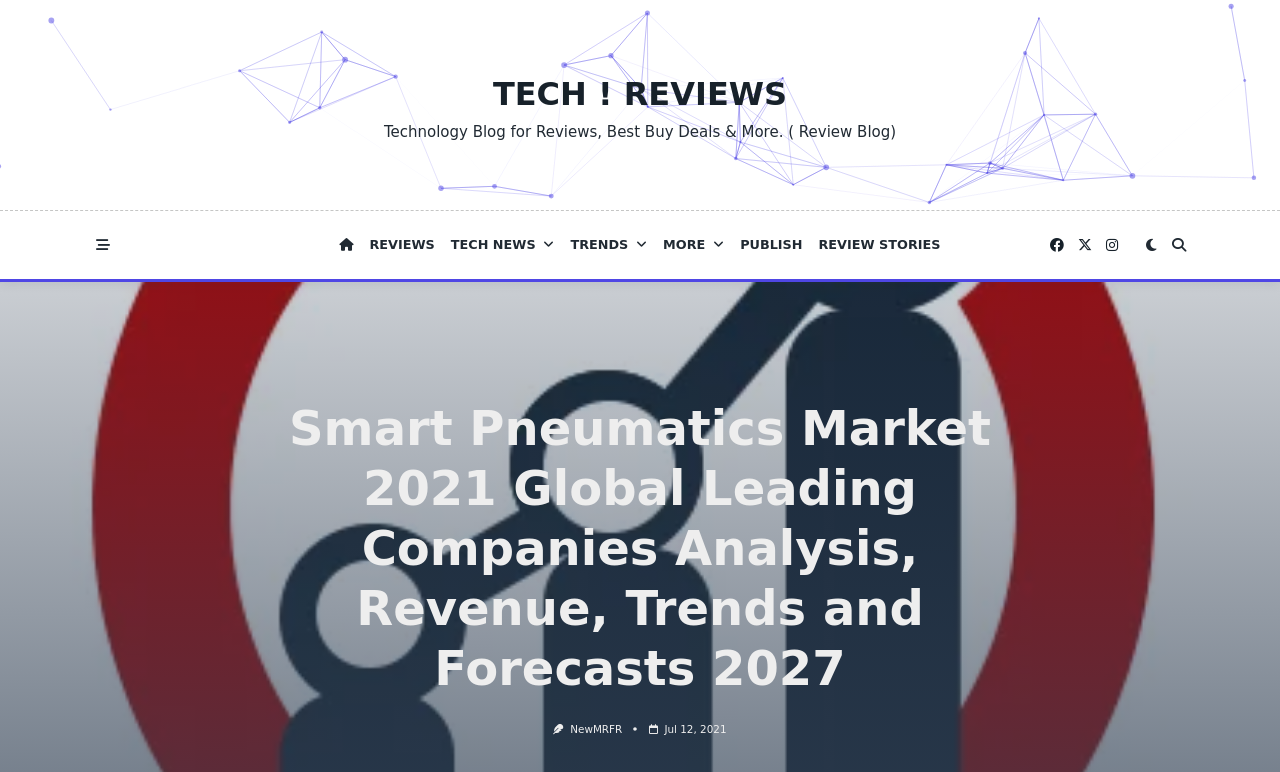Pinpoint the bounding box coordinates of the area that should be clicked to complete the following instruction: "Visit Website Designed by NetGain". The coordinates must be given as four float numbers between 0 and 1, i.e., [left, top, right, bottom].

None